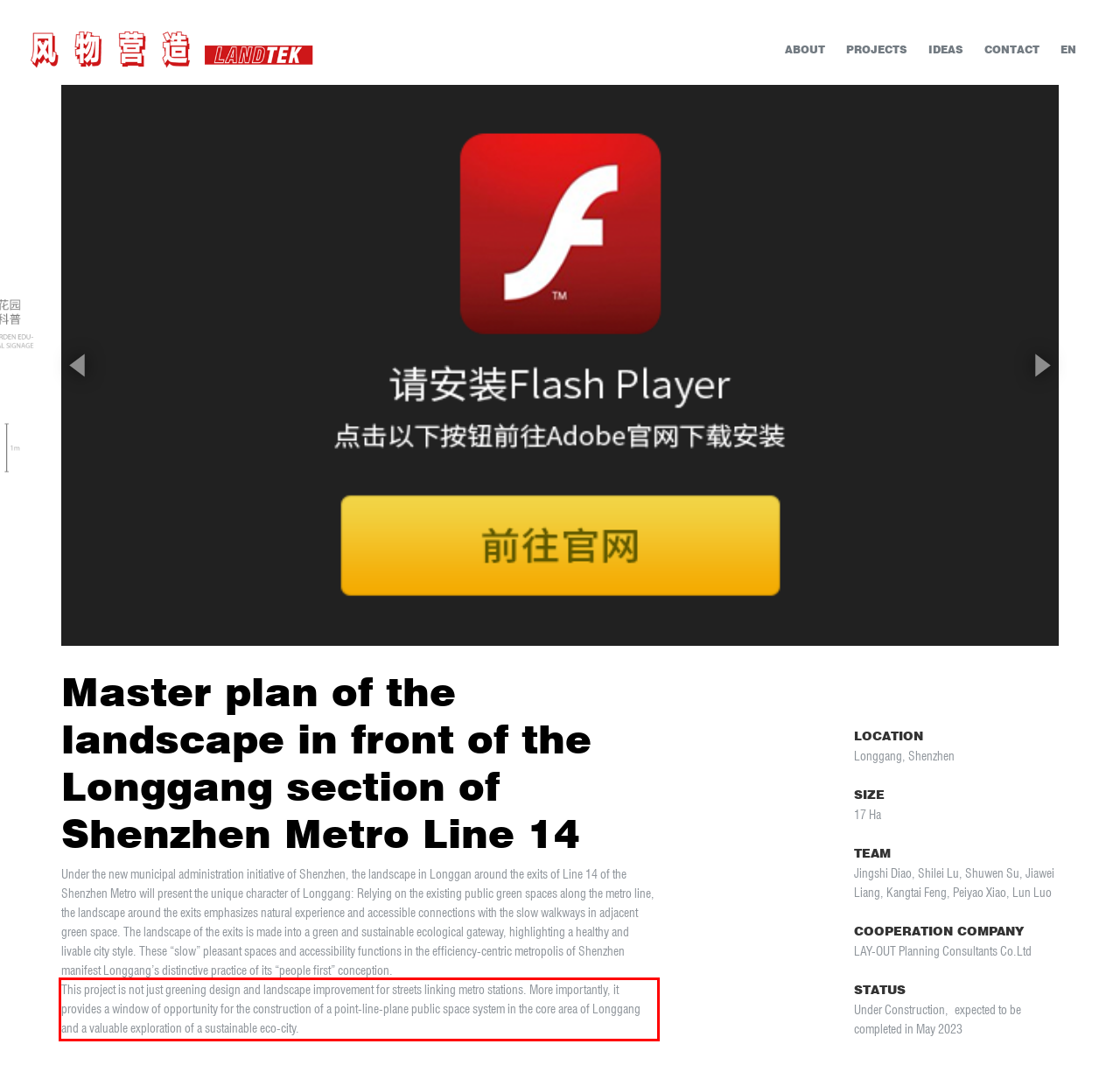You are presented with a webpage screenshot featuring a red bounding box. Perform OCR on the text inside the red bounding box and extract the content.

This project is not just greening design and landscape improvement for streets linking metro stations. More importantly, it provides a window of opportunity for the construction of a point-line-plane public space system in the core area of Longgang and a valuable exploration of a sustainable eco-city.